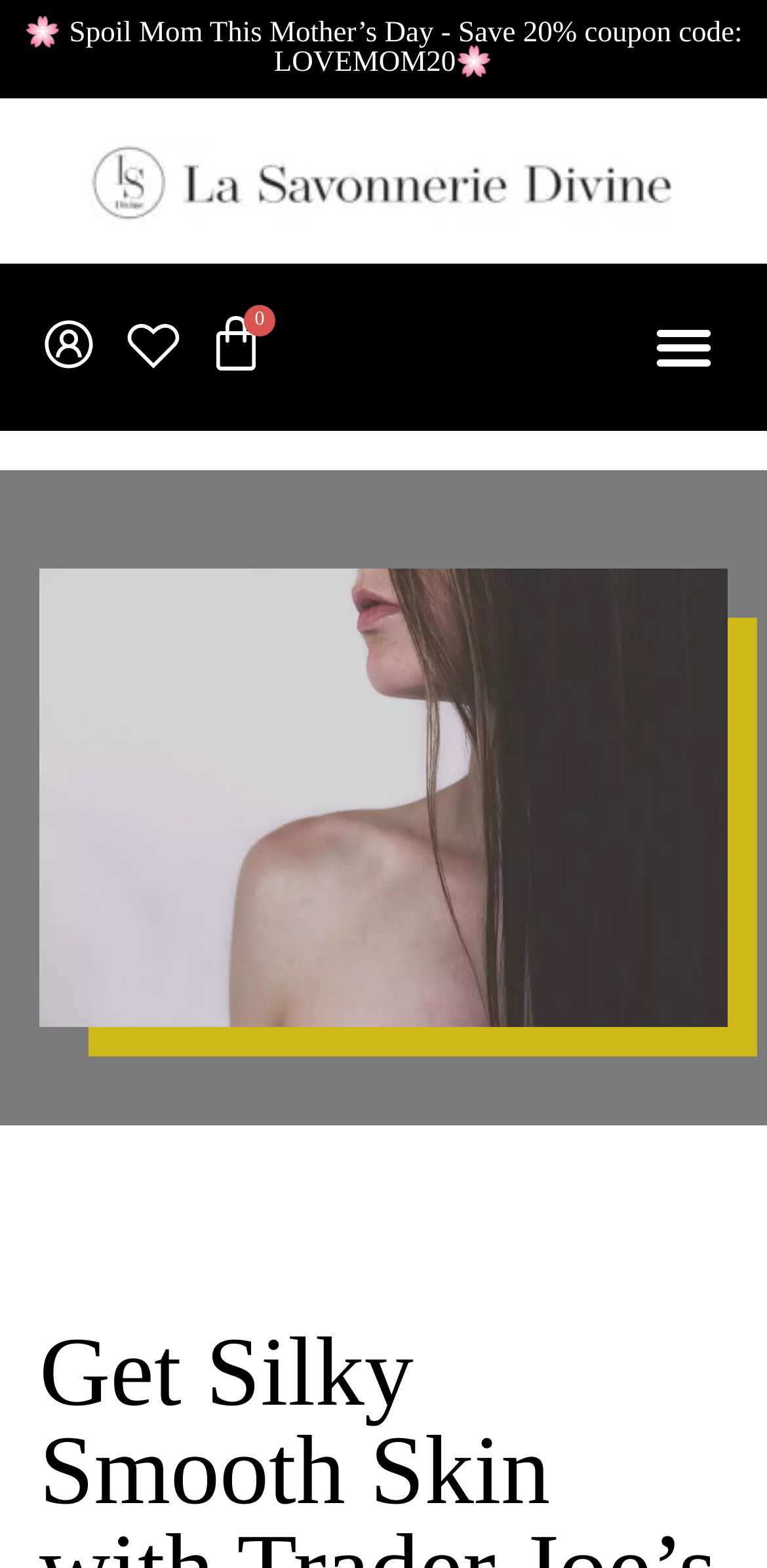What is the discount code for Mother's Day?
From the screenshot, provide a brief answer in one word or phrase.

LOVEMOM20